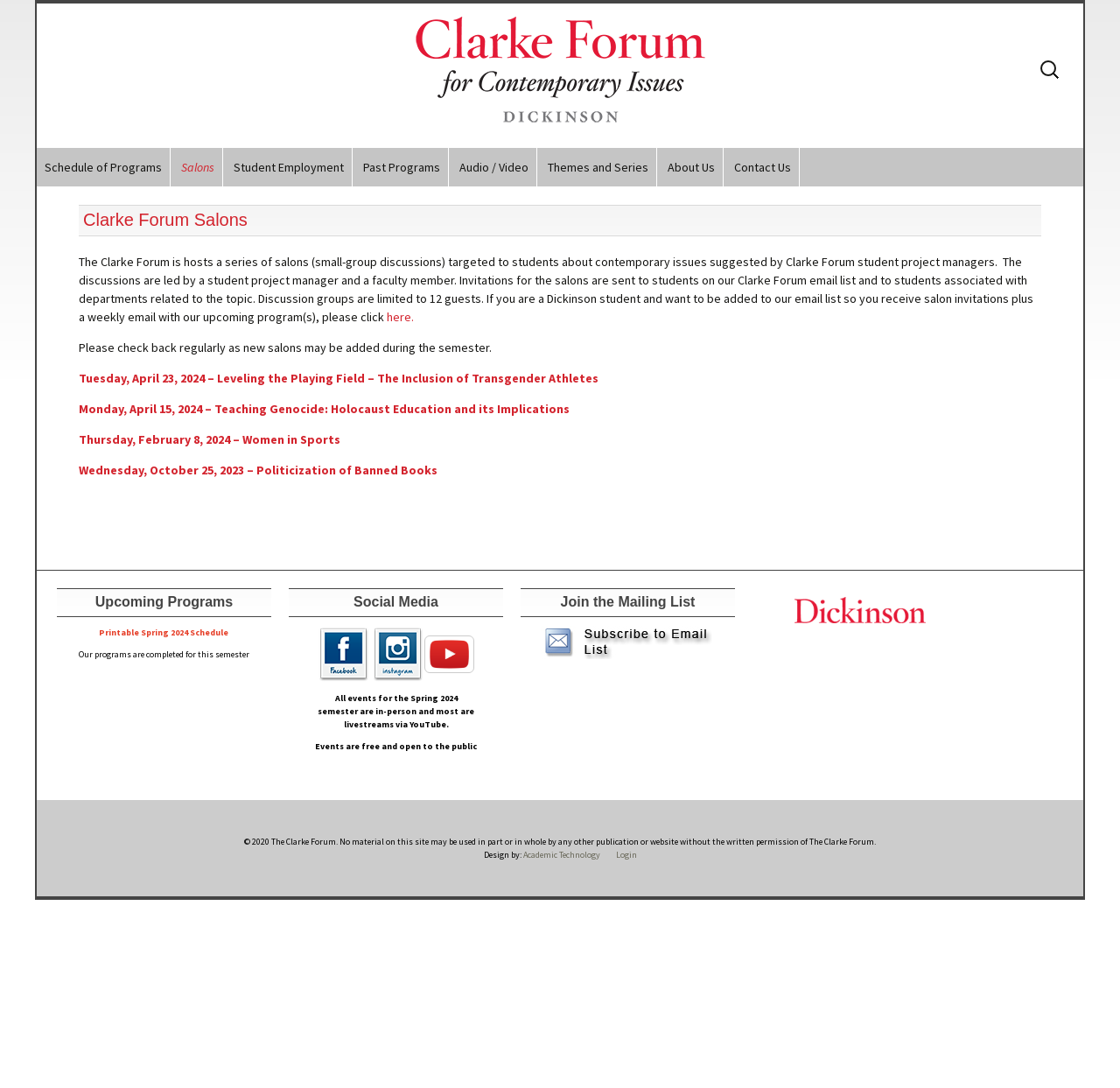What is the purpose of the Clarke Forum?
Based on the visual, give a brief answer using one word or a short phrase.

Host salons and discussions